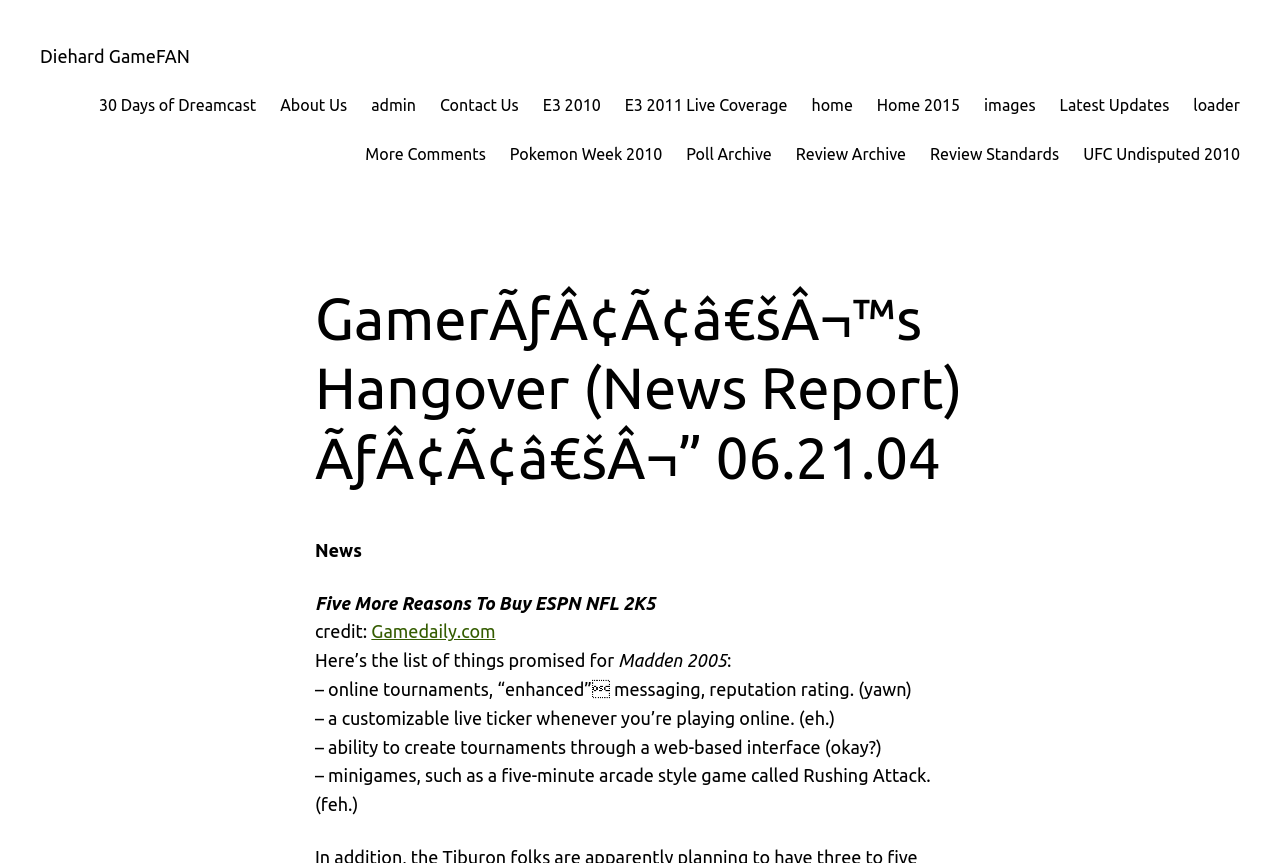Please determine the bounding box coordinates of the element to click in order to execute the following instruction: "go to Diehard GameFAN". The coordinates should be four float numbers between 0 and 1, specified as [left, top, right, bottom].

[0.031, 0.053, 0.148, 0.076]